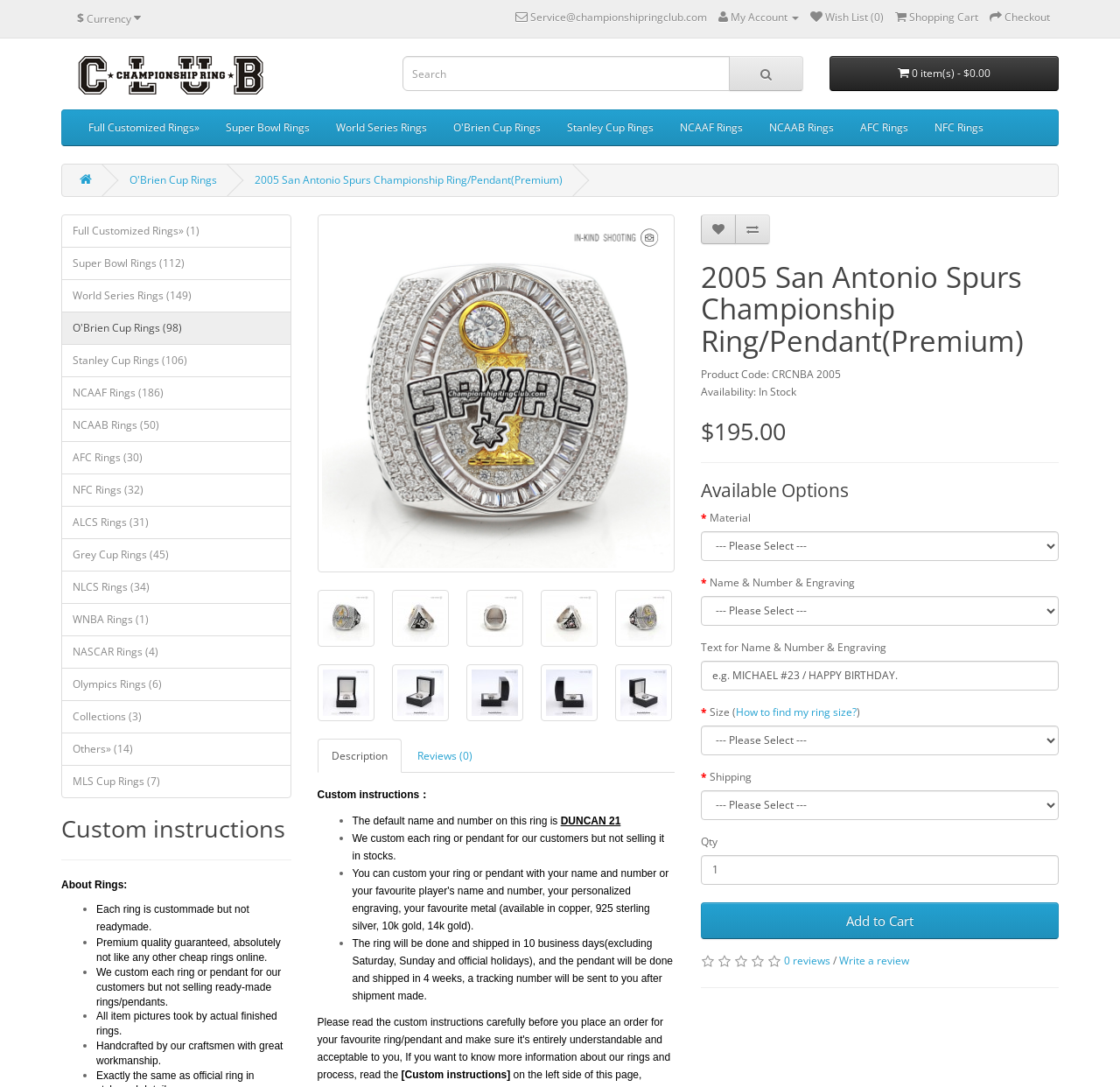Use one word or a short phrase to answer the question provided: 
What is the name of the championship ring club?

Championship Ring Club